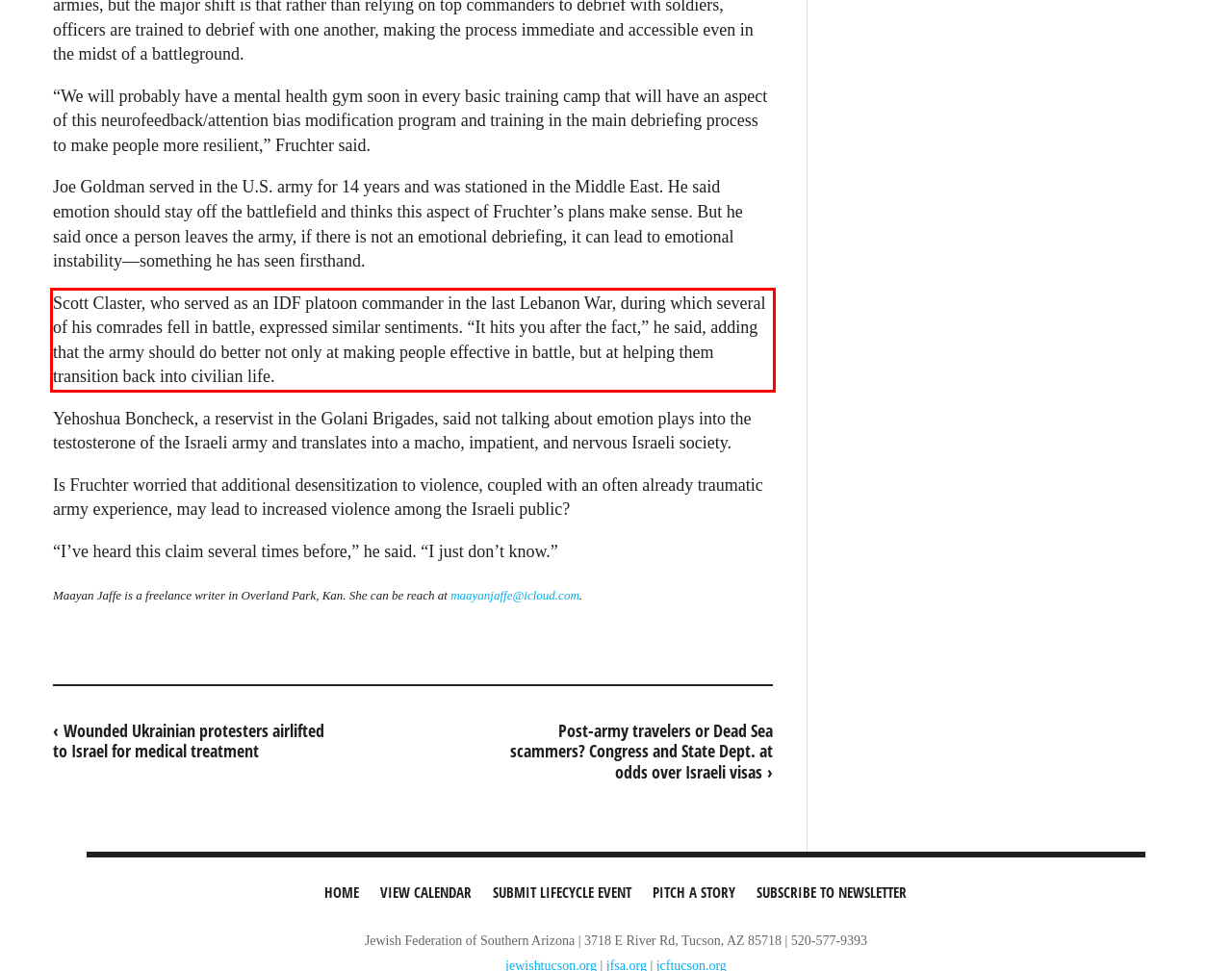Please recognize and transcribe the text located inside the red bounding box in the webpage image.

Scott Claster, who served as an IDF platoon commander in the last Lebanon War, during which several of his comrades fell in battle, expressed similar sentiments. “It hits you after the fact,” he said, adding that the army should do better not only at making people effective in battle, but at helping them transition back into civilian life.